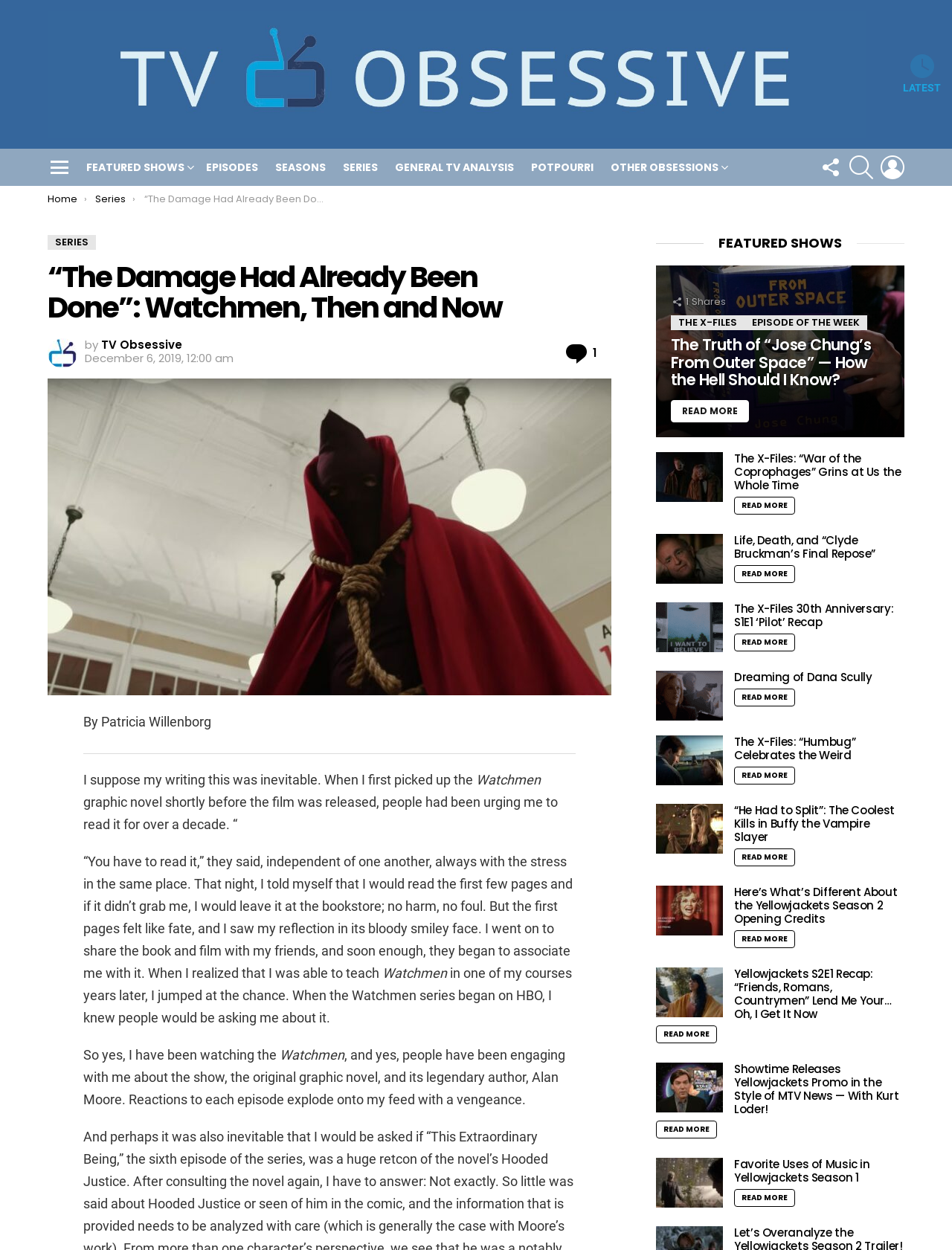Locate the bounding box coordinates of the item that should be clicked to fulfill the instruction: "Search for something".

[0.892, 0.119, 0.917, 0.149]